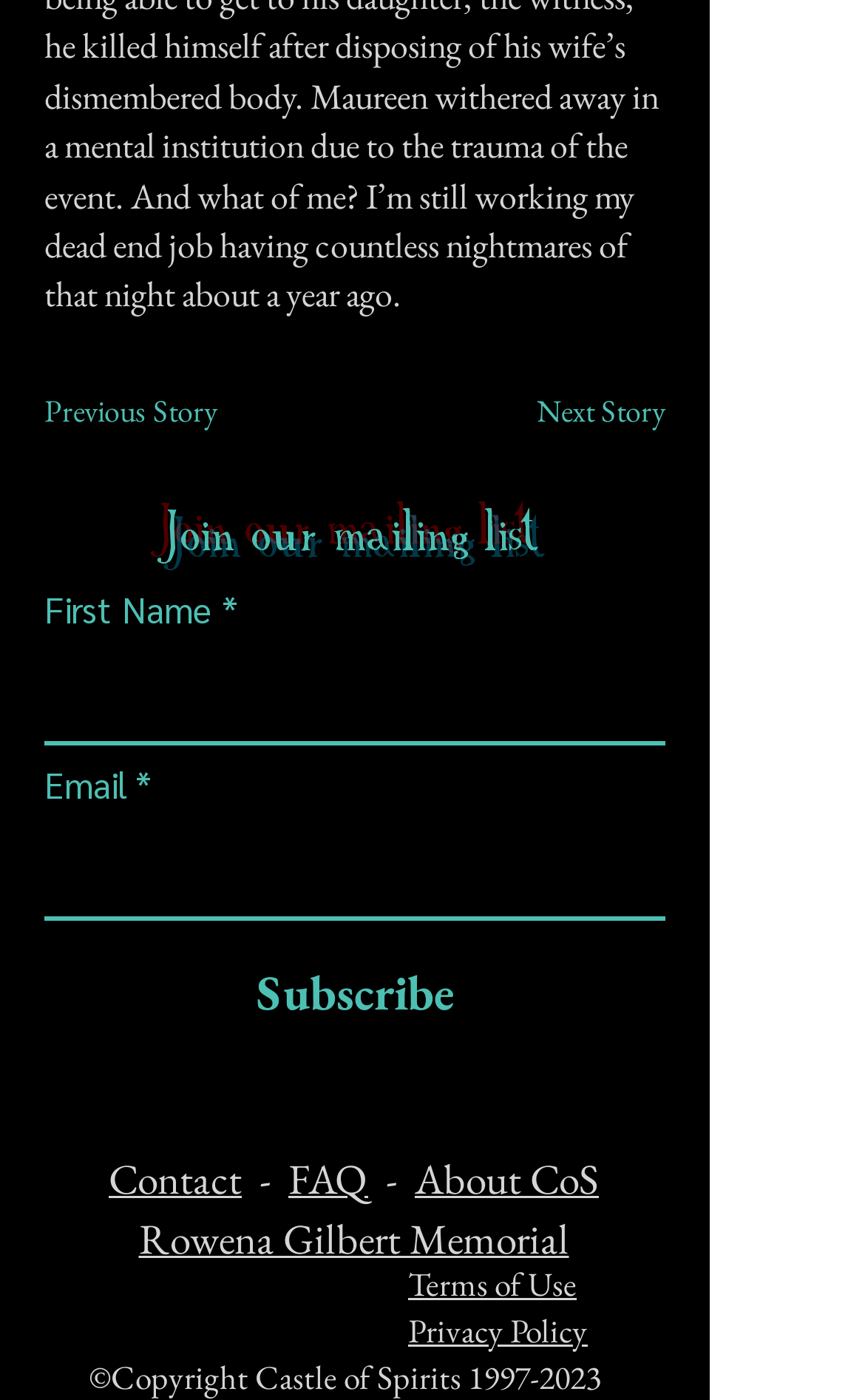How many navigation links are there at the bottom?
Refer to the image and offer an in-depth and detailed answer to the question.

There are five navigation links at the bottom of the webpage, which are links to 'Contact', 'FAQ', 'About CoS', 'Rowena Gilbert Memorial', and 'Terms of Use' and 'Privacy Policy'.